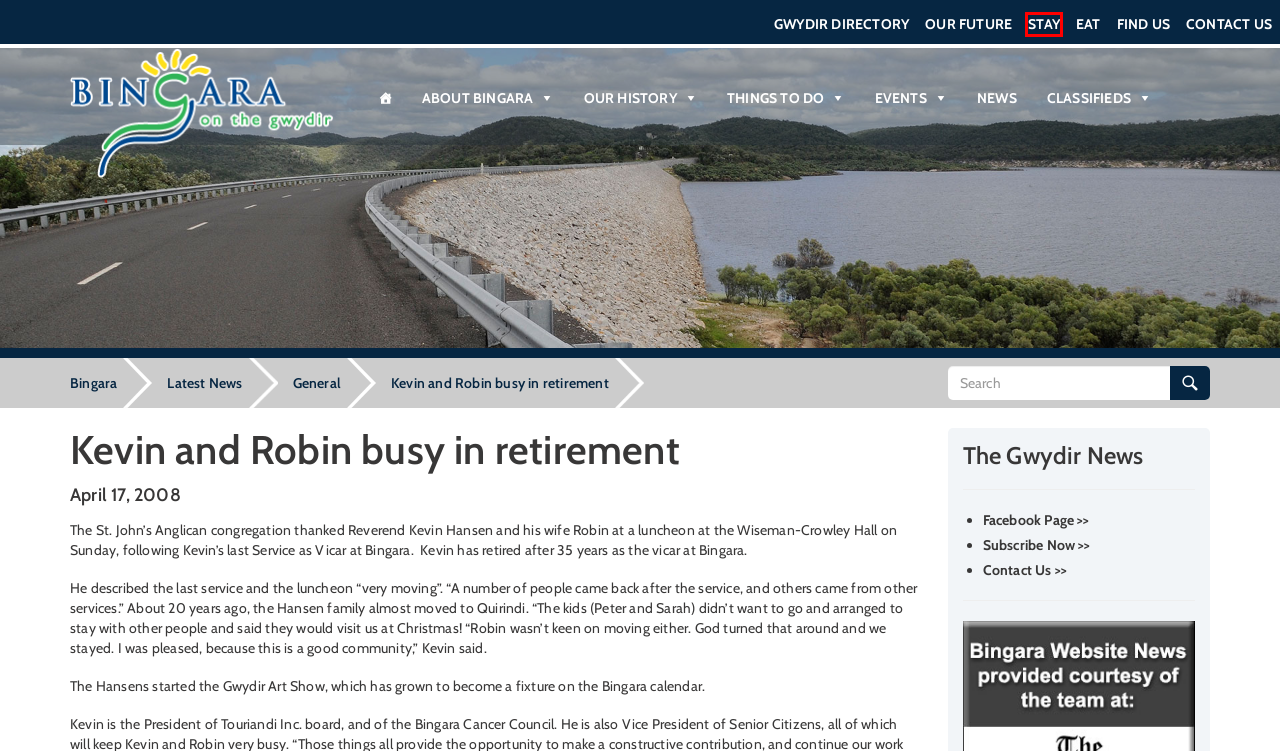A screenshot of a webpage is given, featuring a red bounding box around a UI element. Please choose the webpage description that best aligns with the new webpage after clicking the element in the bounding box. These are the descriptions:
A. Accommodation - Bingara
B. Classifieds - Bingara
C. Where to Find Us - Bingara
D. Our Future - Bingara
E. Bingara - The Gem on the Gwydir | Gwydir Shire | Fossickers Way
F. Events - Bingara
G. Things to do - Bingara
H. Gwydir Directory - Bingara

A